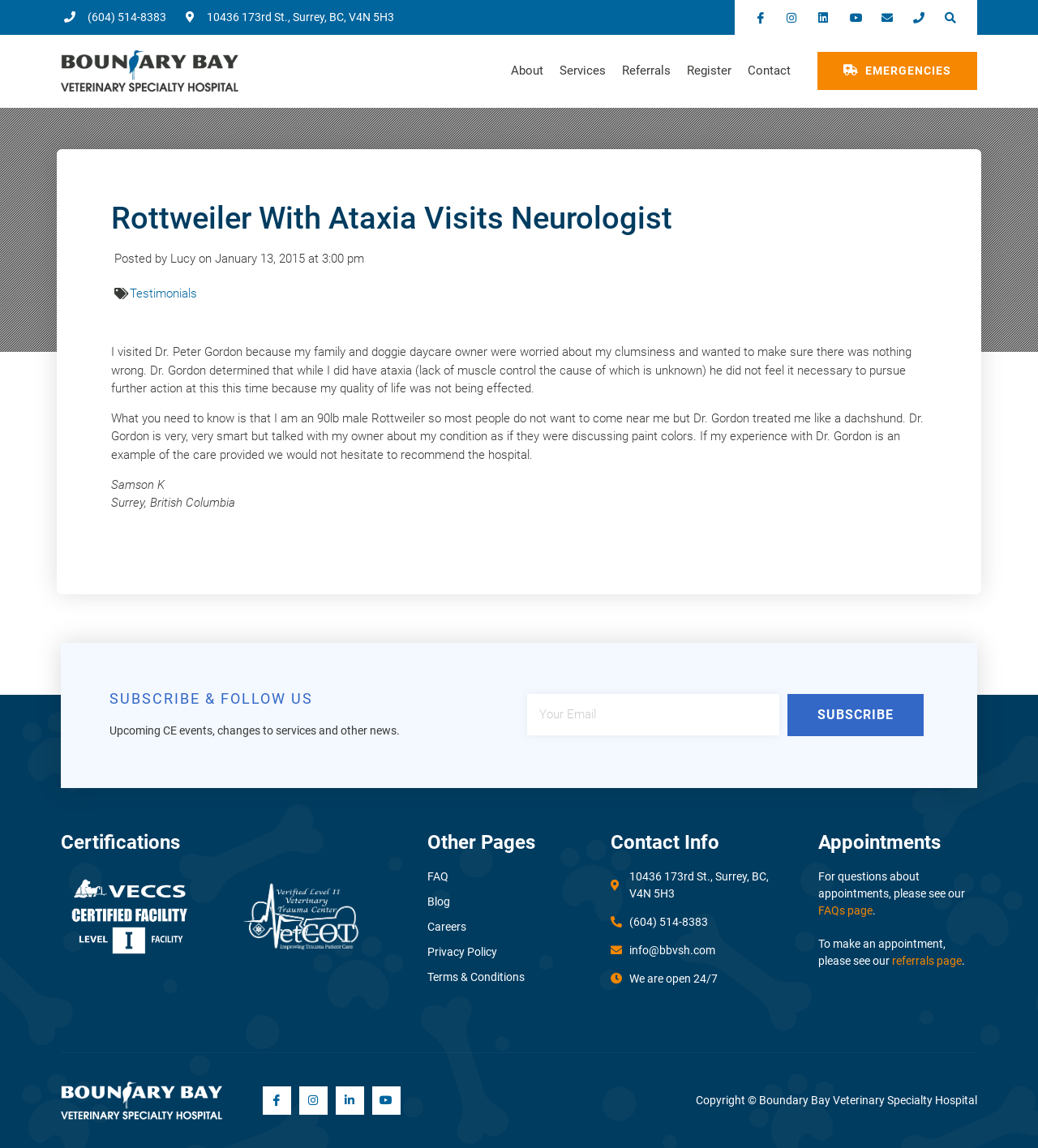Given the element description Subscribe, specify the bounding box coordinates of the corresponding UI element in the format (top-left x, top-left y, bottom-right x, bottom-right y). All values must be between 0 and 1.

[0.759, 0.605, 0.89, 0.641]